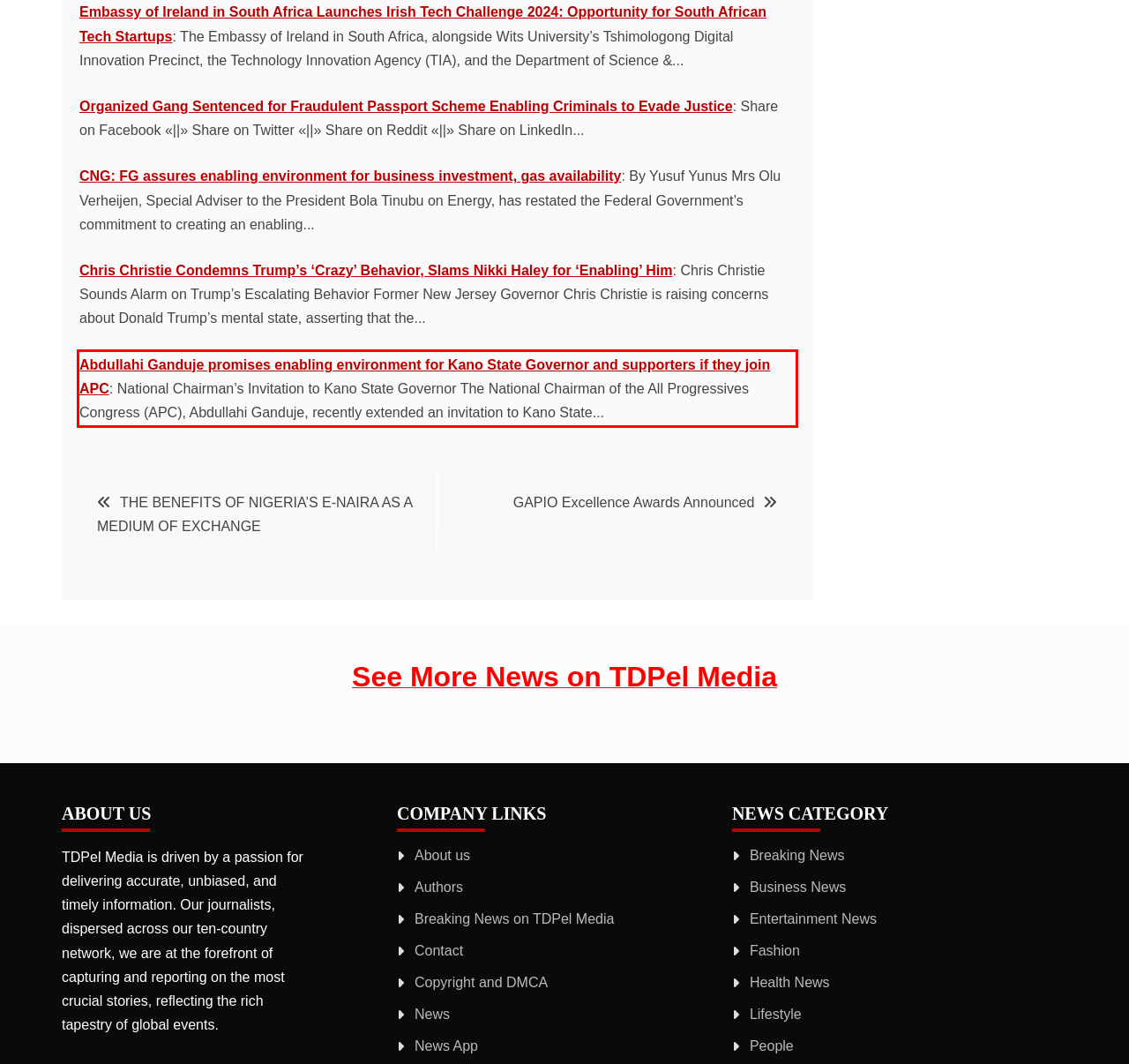You are provided with a screenshot of a webpage that includes a red bounding box. Extract and generate the text content found within the red bounding box.

Abdullahi Ganduje promises enabling environment for Kano State Governor and supporters if they join APC: National Chairman’s Invitation to Kano State Governor The National Chairman of the All Progressives Congress (APC), Abdullahi Ganduje, recently extended an invitation to Kano State...